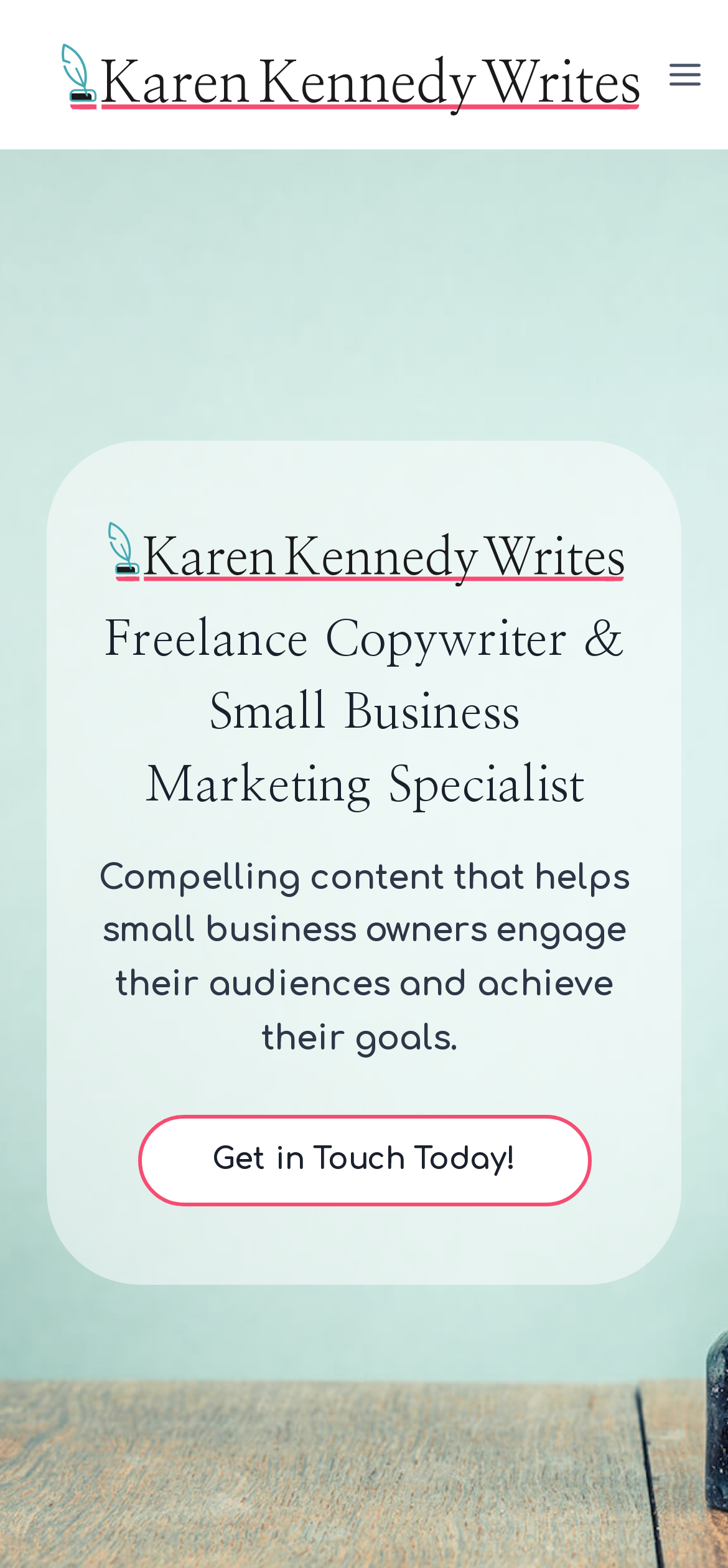Describe all significant elements and features of the webpage.

The webpage is a personal website for Karen Kennedy Writes, a freelance copywriter and small business marketing specialist. At the top left of the page, there is a link and an image with the same name "Karen Kennedy Writes", which serves as the website's title. 

To the right of the title, there is a button labeled "Open menu" which is not expanded by default. When expanded, it reveals a menu section that takes up most of the page's width. Within this menu section, there is a figure with an image, followed by a heading that describes Karen Kennedy's profession. 

Below the heading, there is a paragraph of static text that summarizes Karen's work, stating that she creates compelling content to help small business owners engage their audiences and achieve their goals. 

Further down, there is a call-to-action link "Get in Touch Today!" that encourages visitors to reach out to Karen.